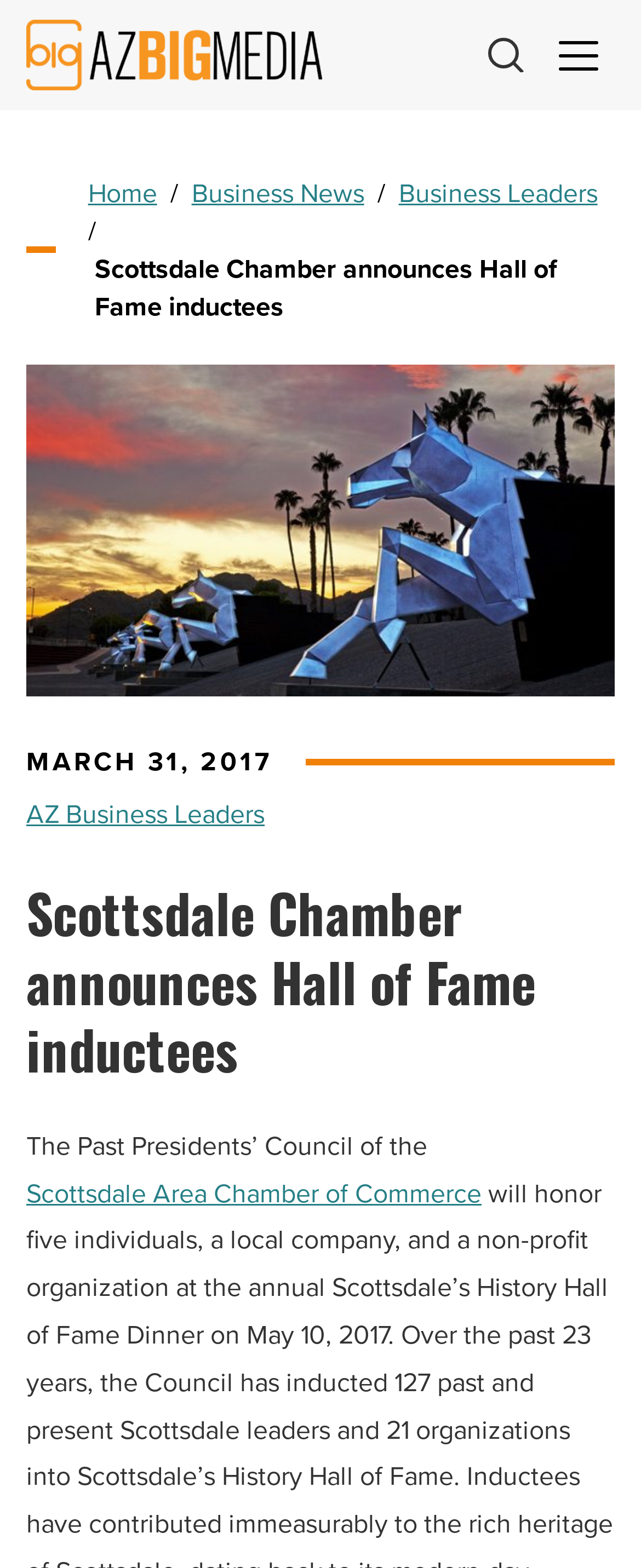What type of news is this webpage about? Based on the screenshot, please respond with a single word or phrase.

Business News